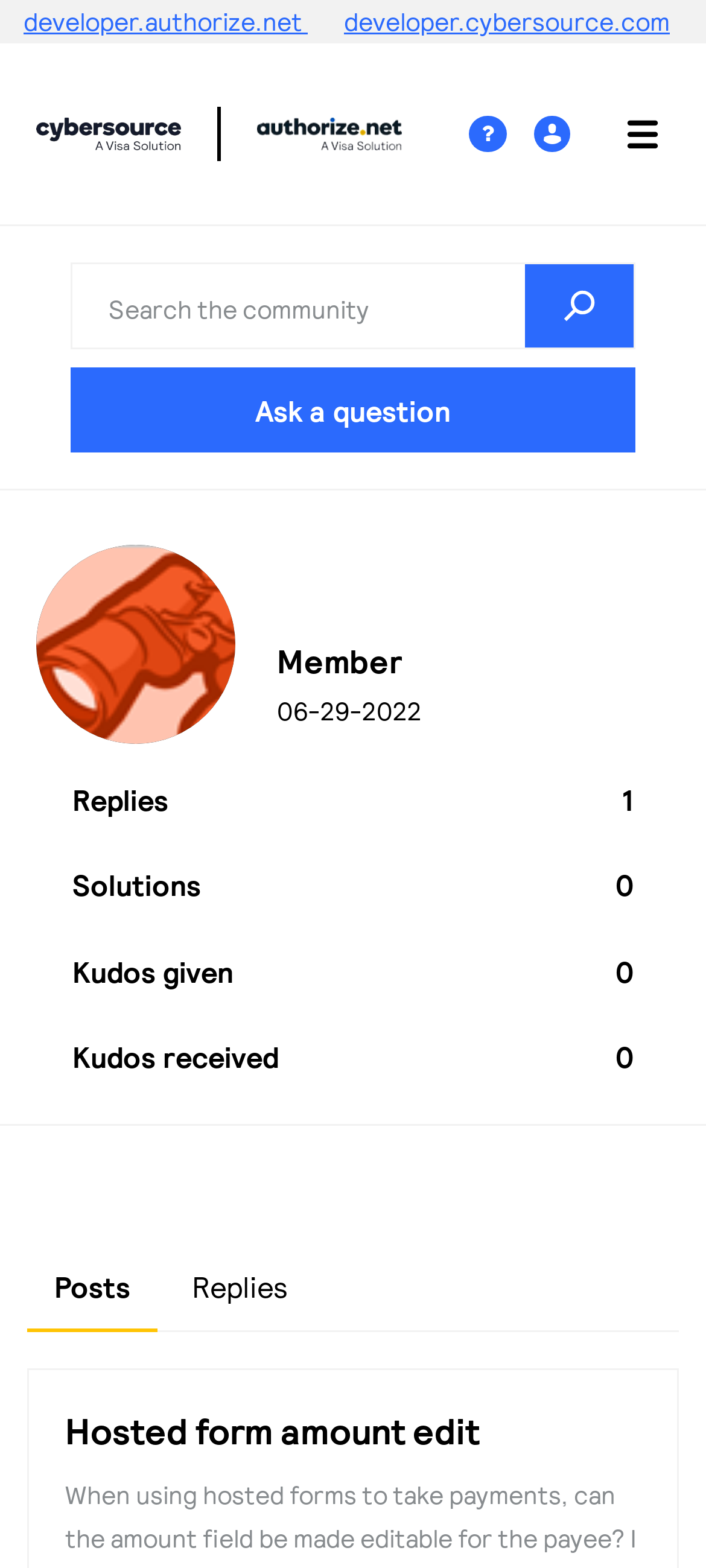Given the element description: "developer.cybersource.com", predict the bounding box coordinates of this UI element. The coordinates must be four float numbers between 0 and 1, given as [left, top, right, bottom].

[0.487, 0.003, 1.0, 0.023]